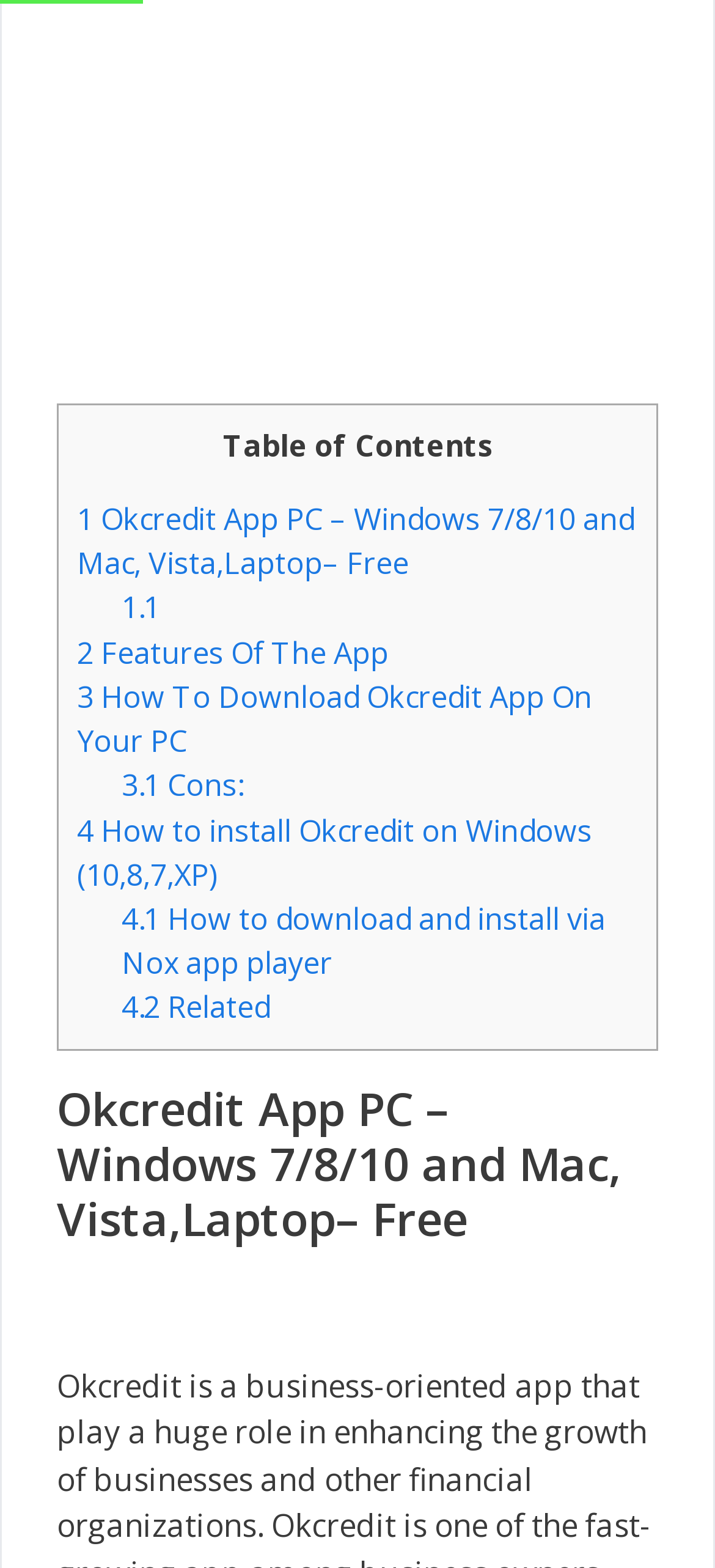How many headings are there on this webpage? Look at the image and give a one-word or short phrase answer.

2